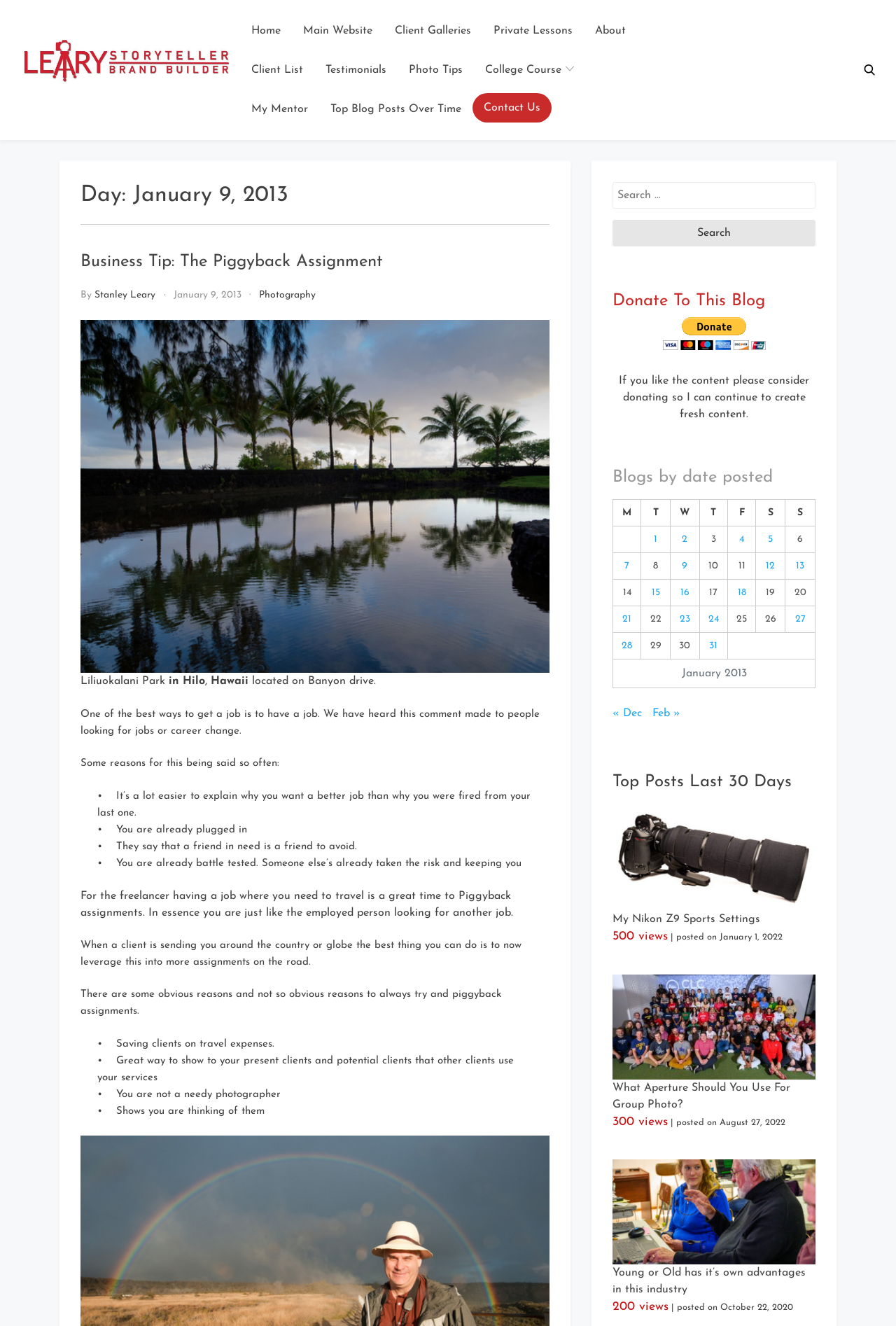What is the purpose of the 'Donate with PayPal' button?
Answer the question with a thorough and detailed explanation.

The 'Donate with PayPal' button is located in the sidebar of the webpage, and it is accompanied by a text that says 'If you like the content please consider donating so I can continue to create fresh content', which suggests that the purpose of the button is to allow users to donate to the blog.